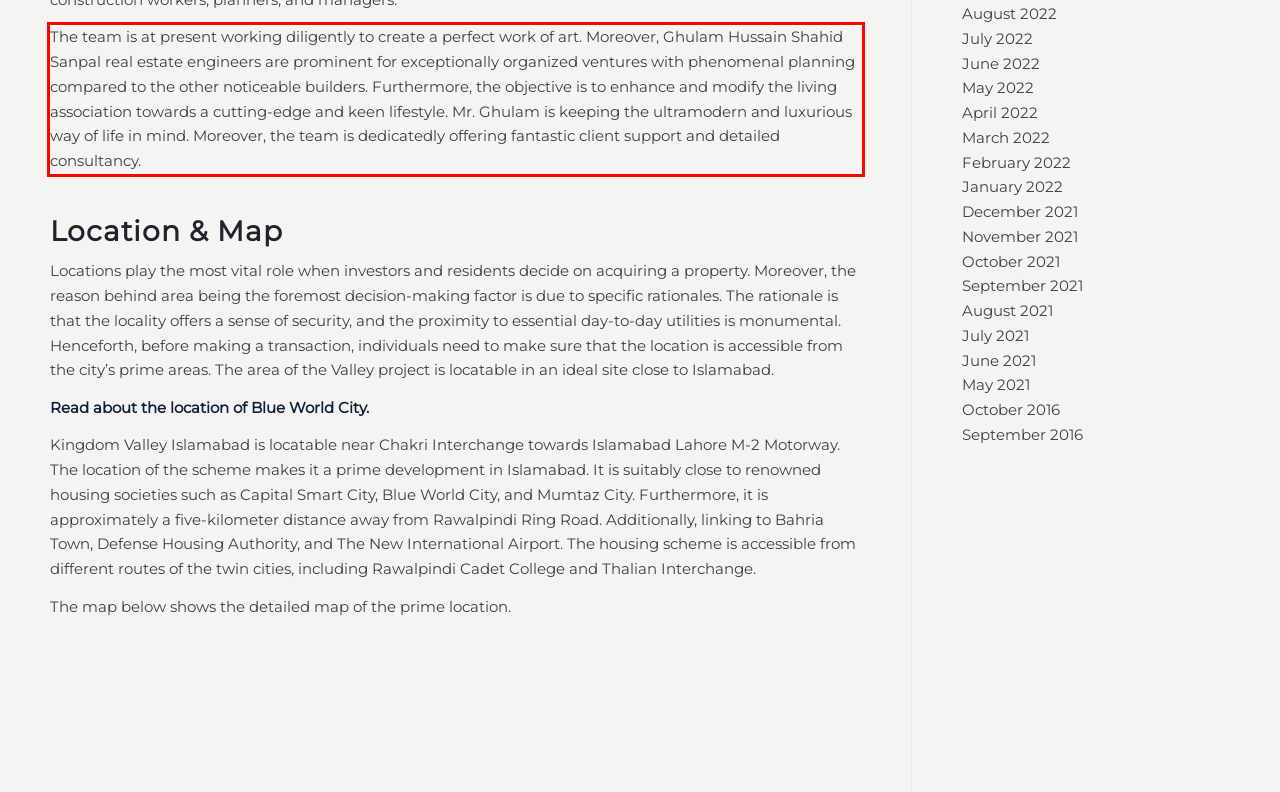Analyze the webpage screenshot and use OCR to recognize the text content in the red bounding box.

The team is at present working diligently to create a perfect work of art. Moreover, Ghulam Hussain Shahid Sanpal real estate engineers are prominent for exceptionally organized ventures with phenomenal planning compared to the other noticeable builders. Furthermore, the objective is to enhance and modify the living association towards a cutting-edge and keen lifestyle. Mr. Ghulam is keeping the ultramodern and luxurious way of life in mind. Moreover, the team is dedicatedly offering fantastic client support and detailed consultancy.